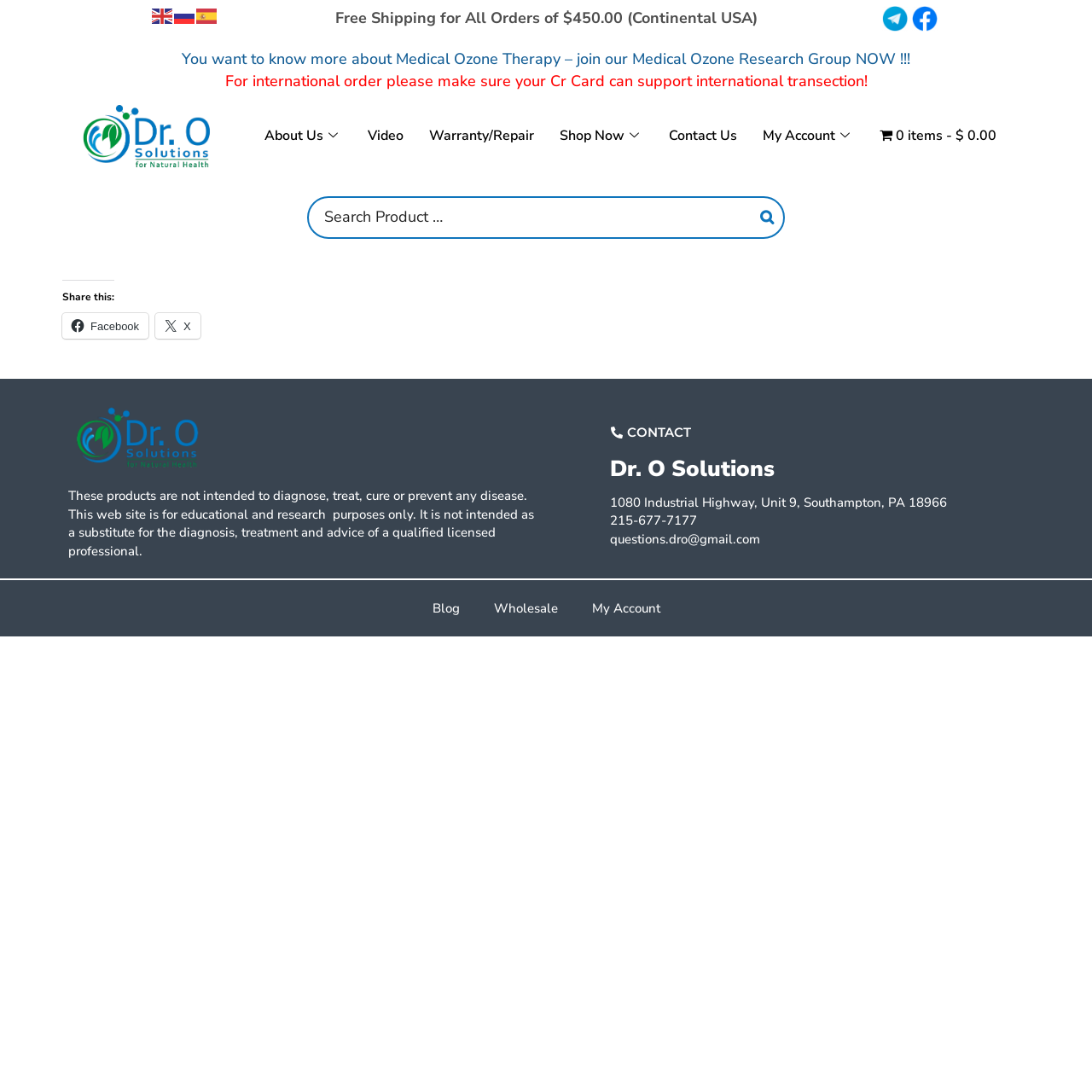Please respond to the question with a concise word or phrase:
What social media platform is linked?

Facebook